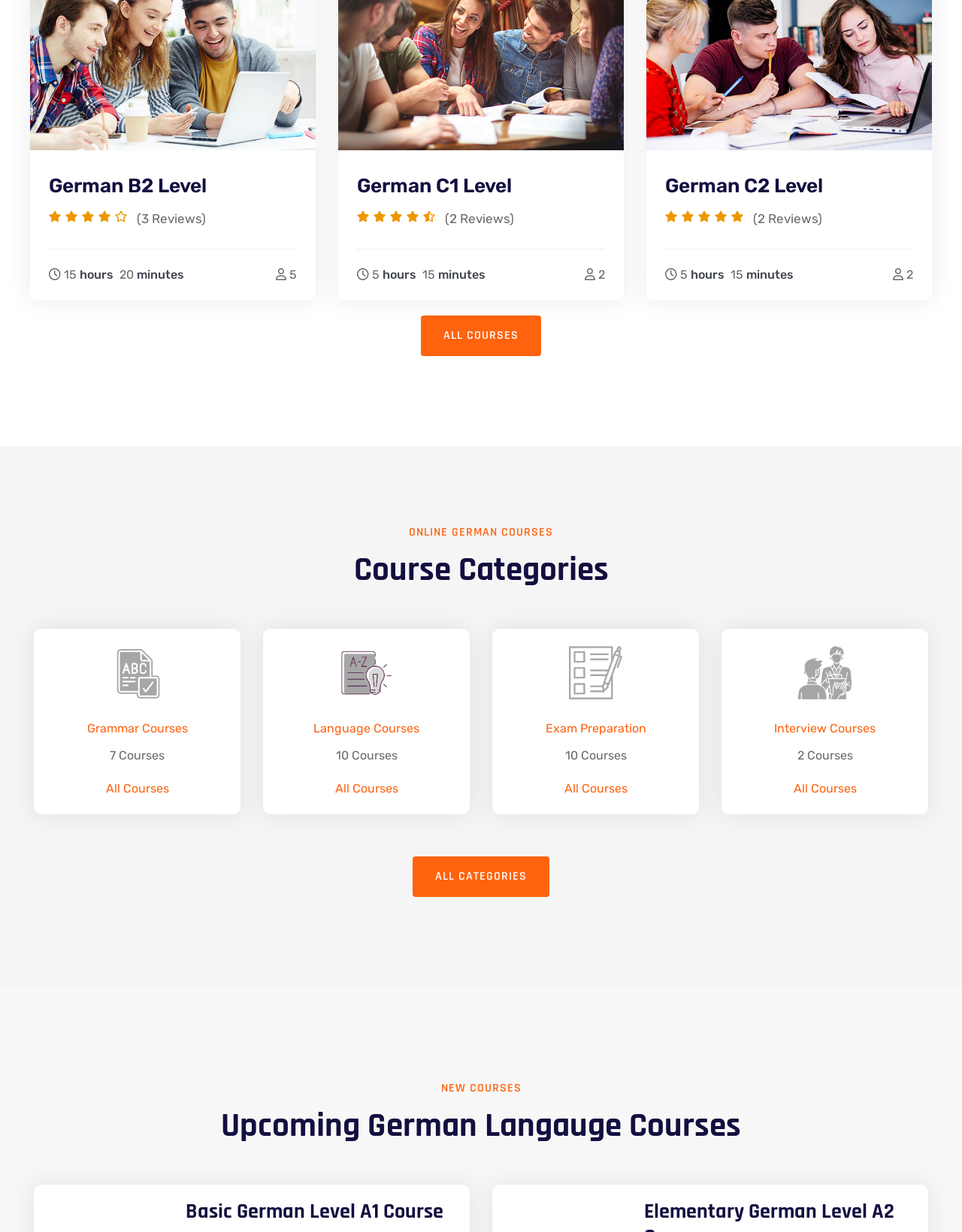Respond to the following query with just one word or a short phrase: 
What is the duration of the 'German B2 Level' course?

20 hours 5 minutes